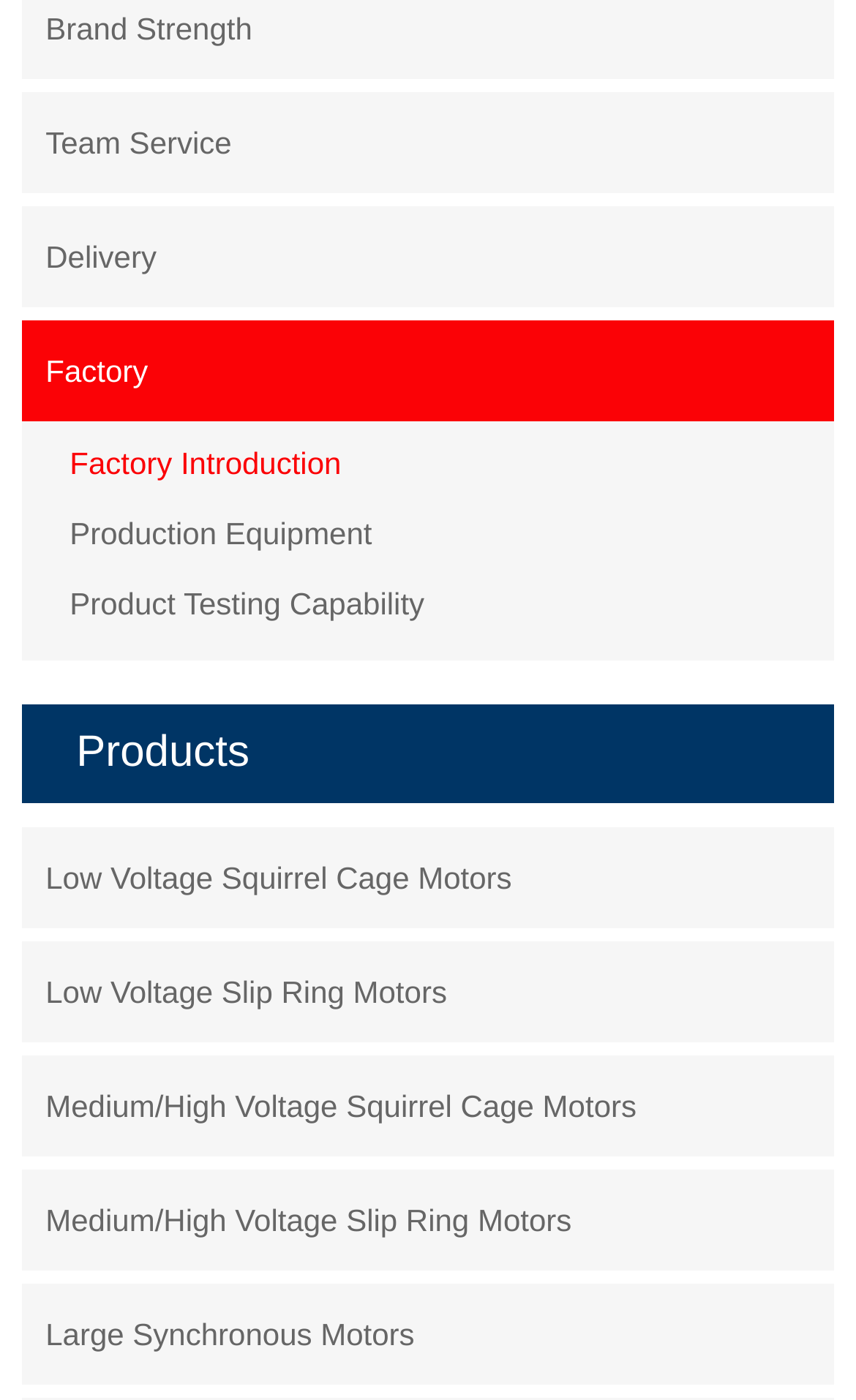Please determine the bounding box coordinates of the element's region to click for the following instruction: "Learn about factory introduction".

[0.081, 0.315, 0.975, 0.346]